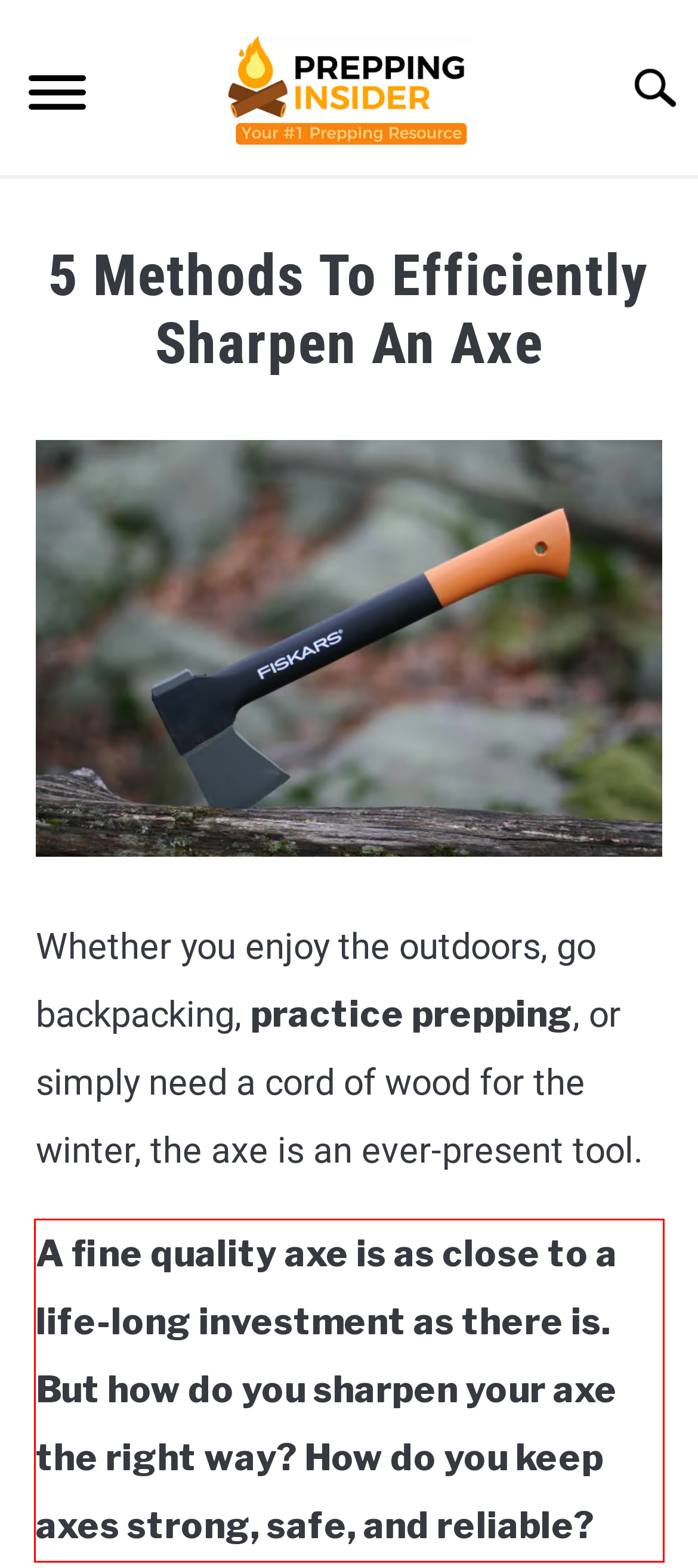Given a webpage screenshot with a red bounding box, perform OCR to read and deliver the text enclosed by the red bounding box.

A fine quality axe is as close to a life-long investment as there is. But how do you sharpen your axe the right way? How do you keep axes strong, safe, and reliable?